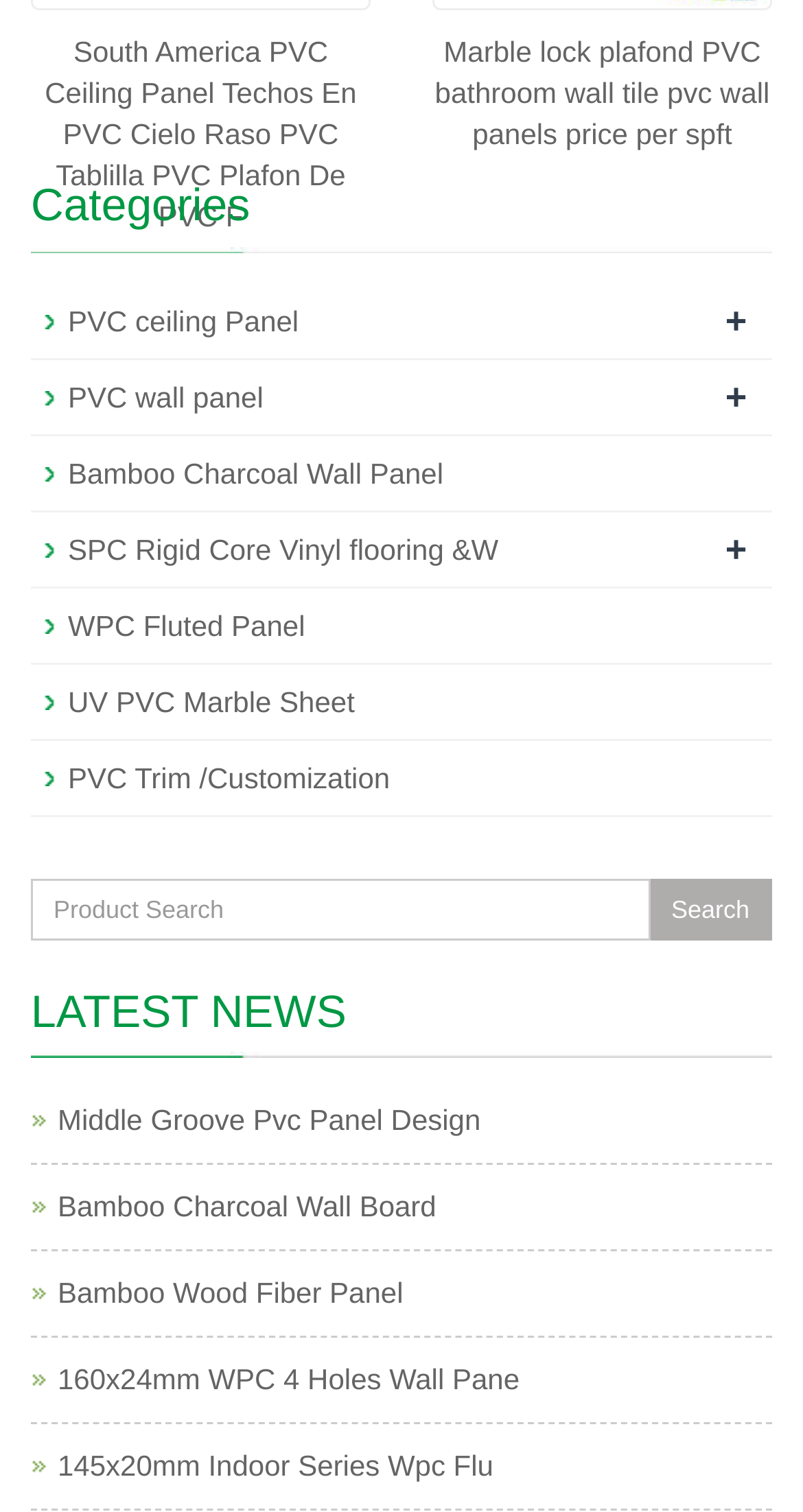Respond with a single word or short phrase to the following question: 
What is the first category listed?

PVC ceiling Panel